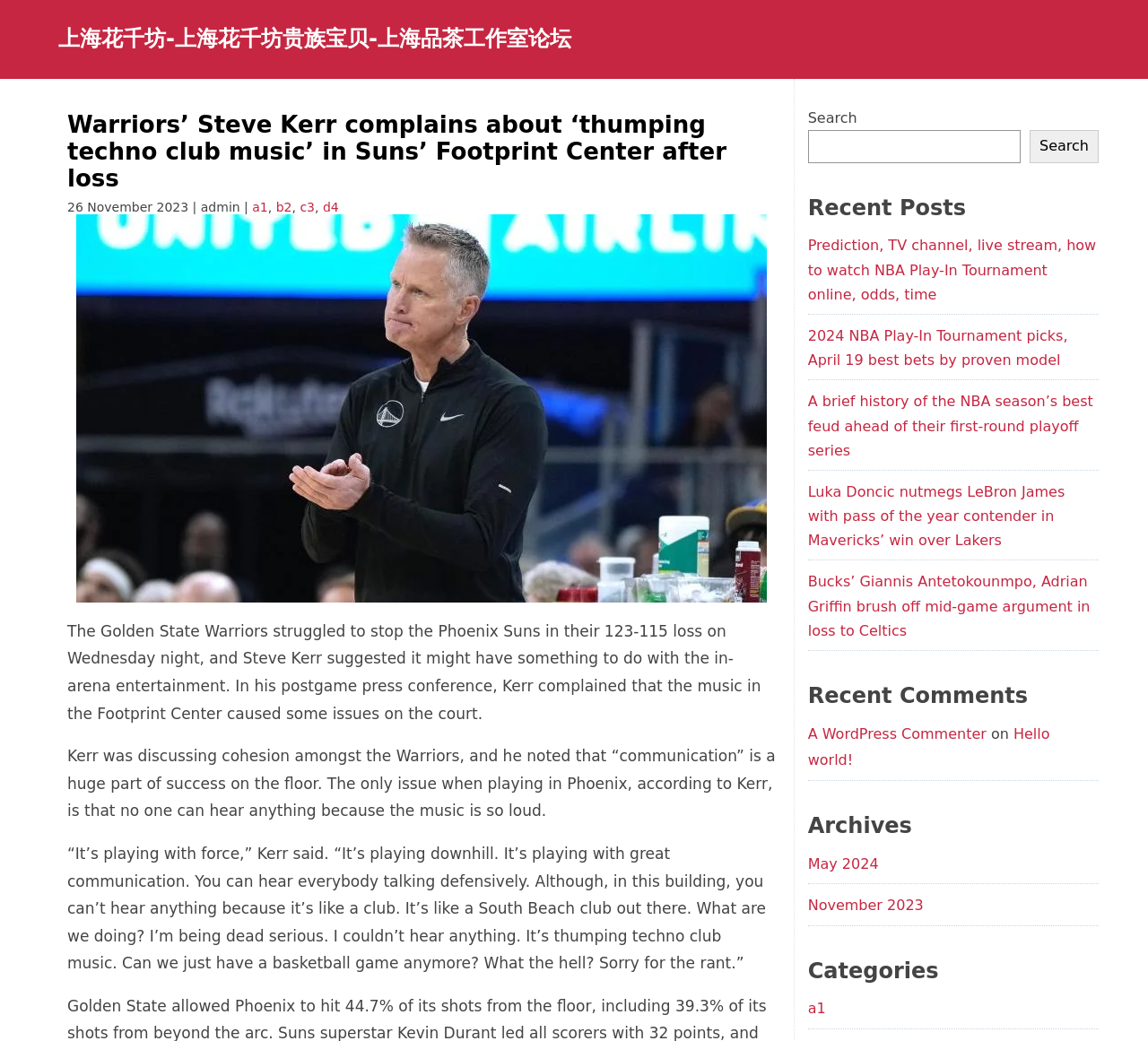Give a one-word or short phrase answer to this question: 
What is the purpose of the search box?

To search the website